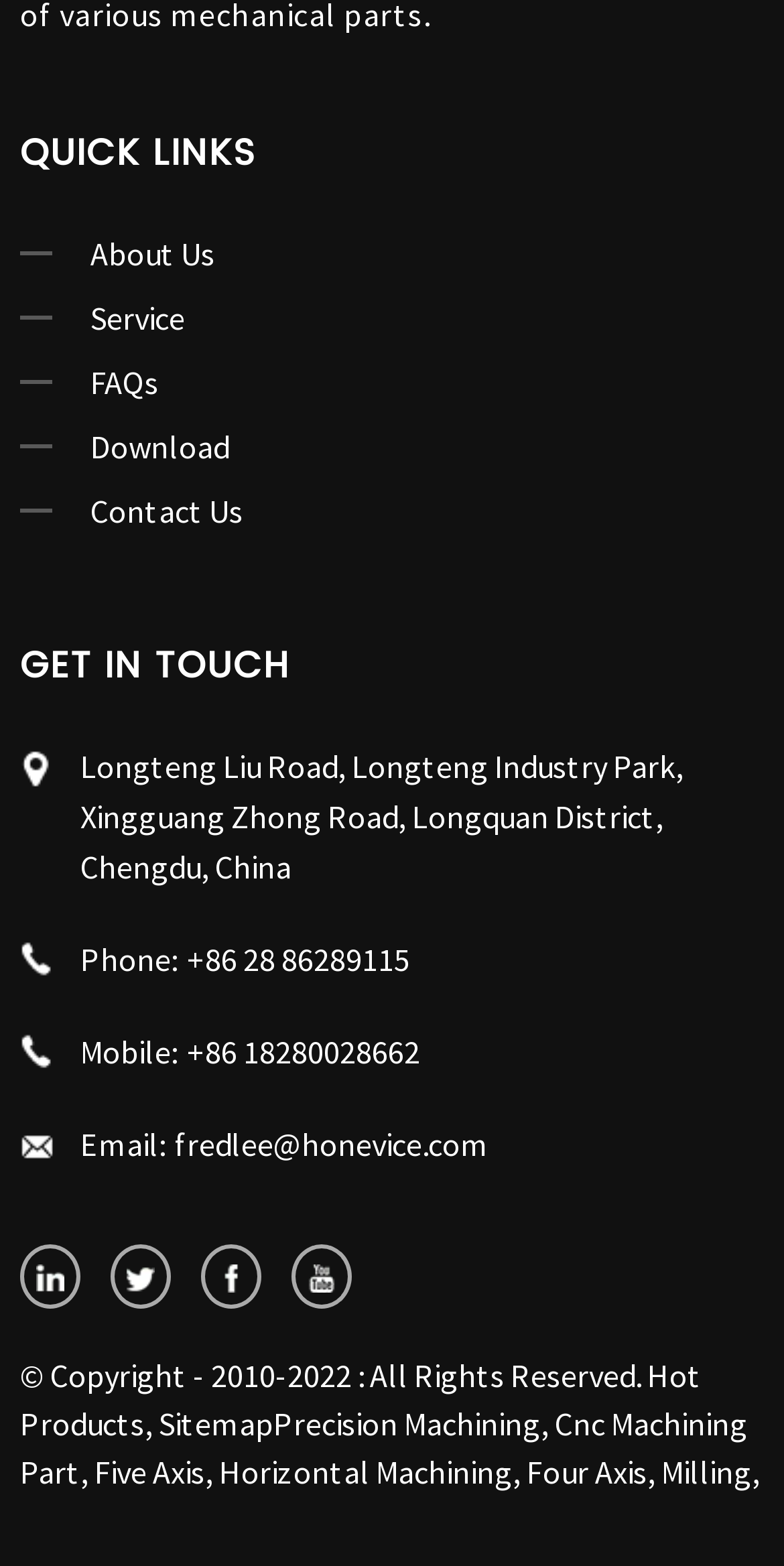Identify the bounding box coordinates of the region that should be clicked to execute the following instruction: "Contact Us through email".

[0.103, 0.718, 0.623, 0.743]